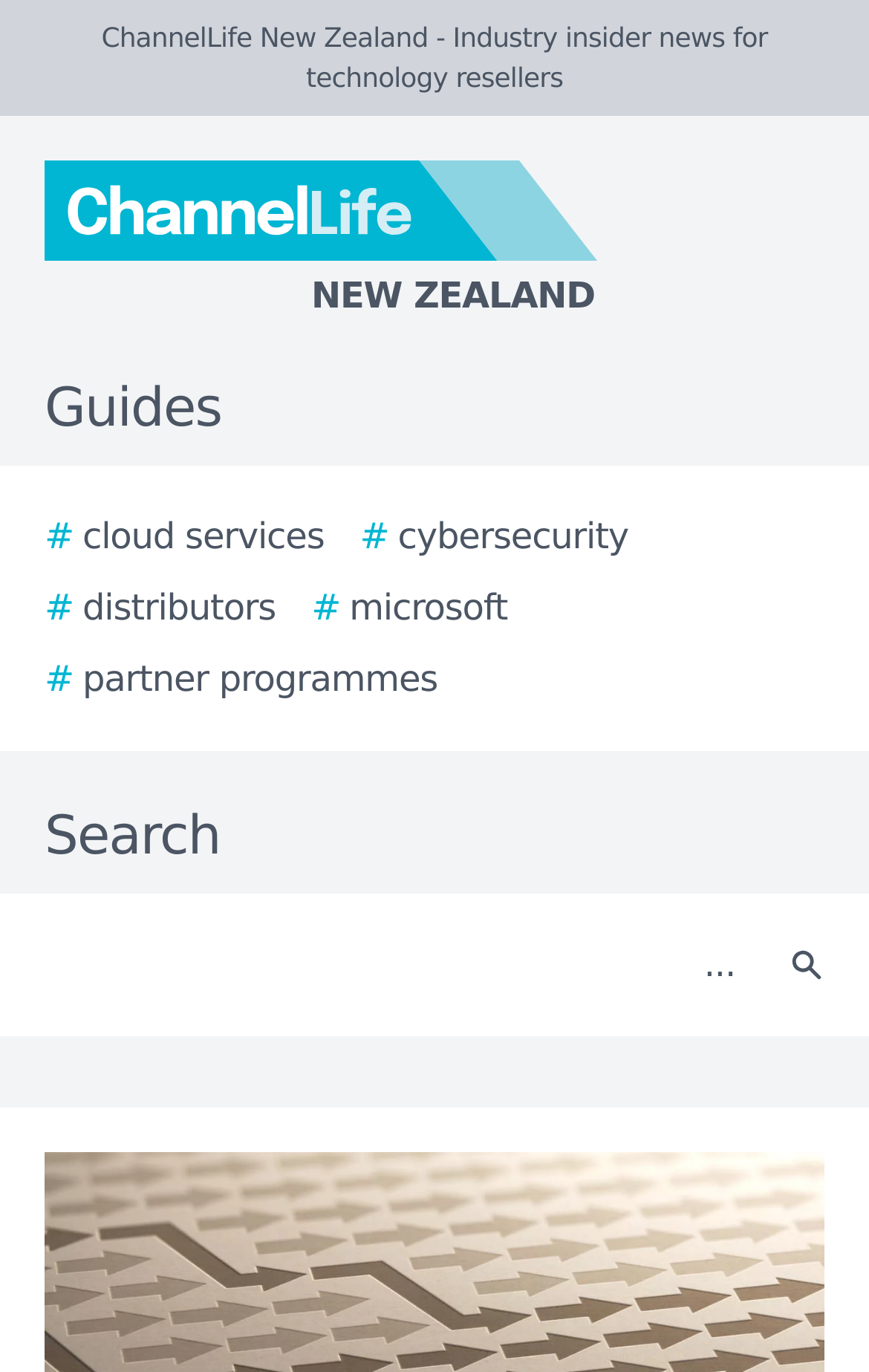Locate the bounding box coordinates of the element to click to perform the following action: 'Click the ChannelLife New Zealand logo'. The coordinates should be given as four float values between 0 and 1, in the form of [left, top, right, bottom].

[0.0, 0.117, 0.923, 0.236]